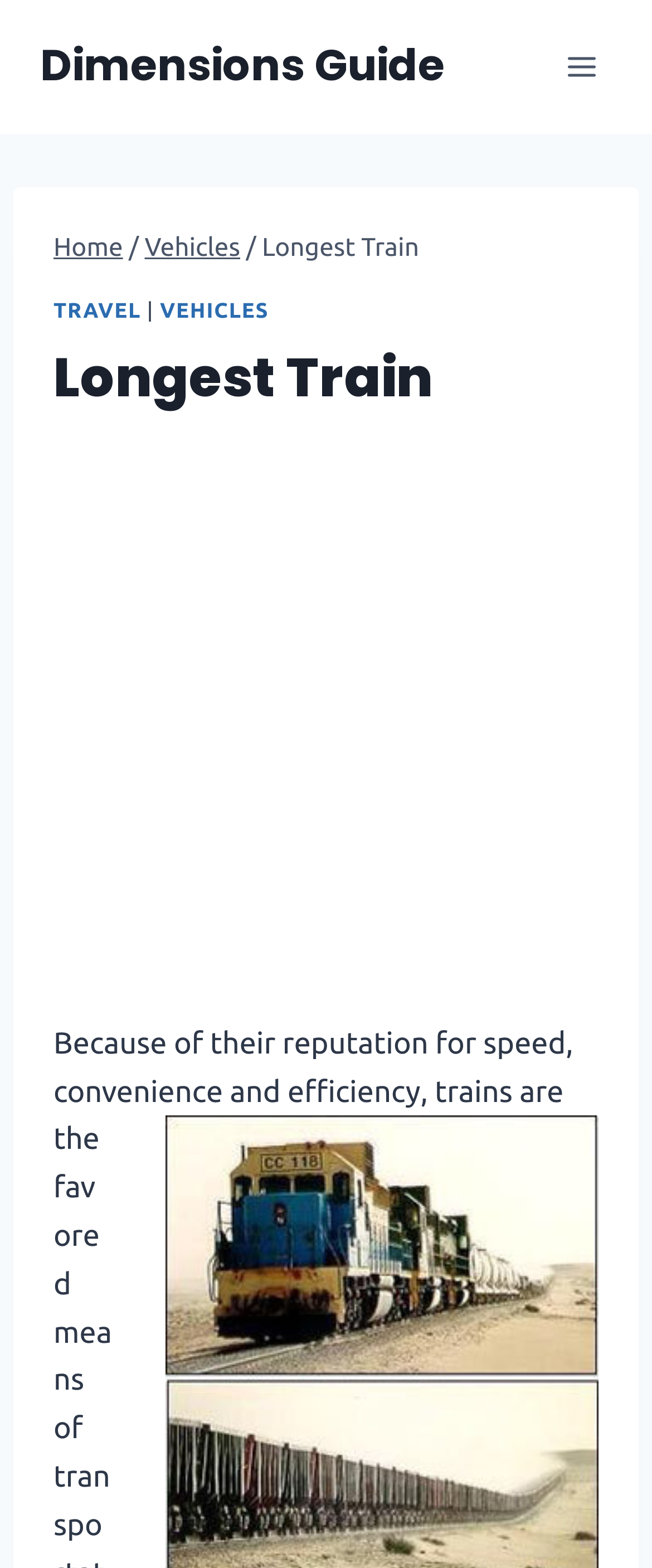Given the webpage screenshot and the description, determine the bounding box coordinates (top-left x, top-left y, bottom-right x, bottom-right y) that define the location of the UI element matching this description: Dimensions Guide

[0.062, 0.026, 0.682, 0.059]